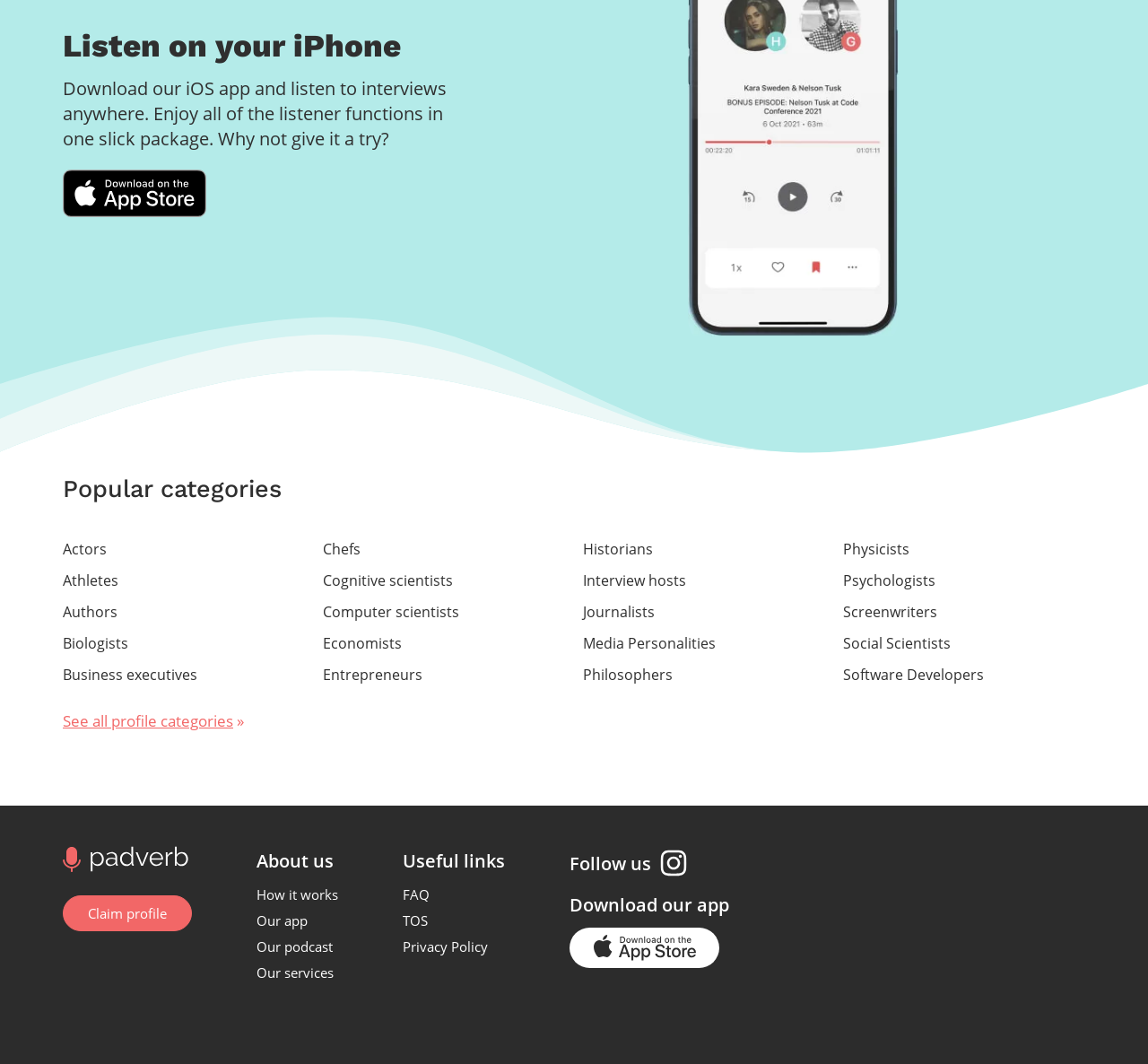Find the bounding box coordinates for the HTML element described as: "Biologists". The coordinates should consist of four float values between 0 and 1, i.e., [left, top, right, bottom].

[0.055, 0.592, 0.266, 0.617]